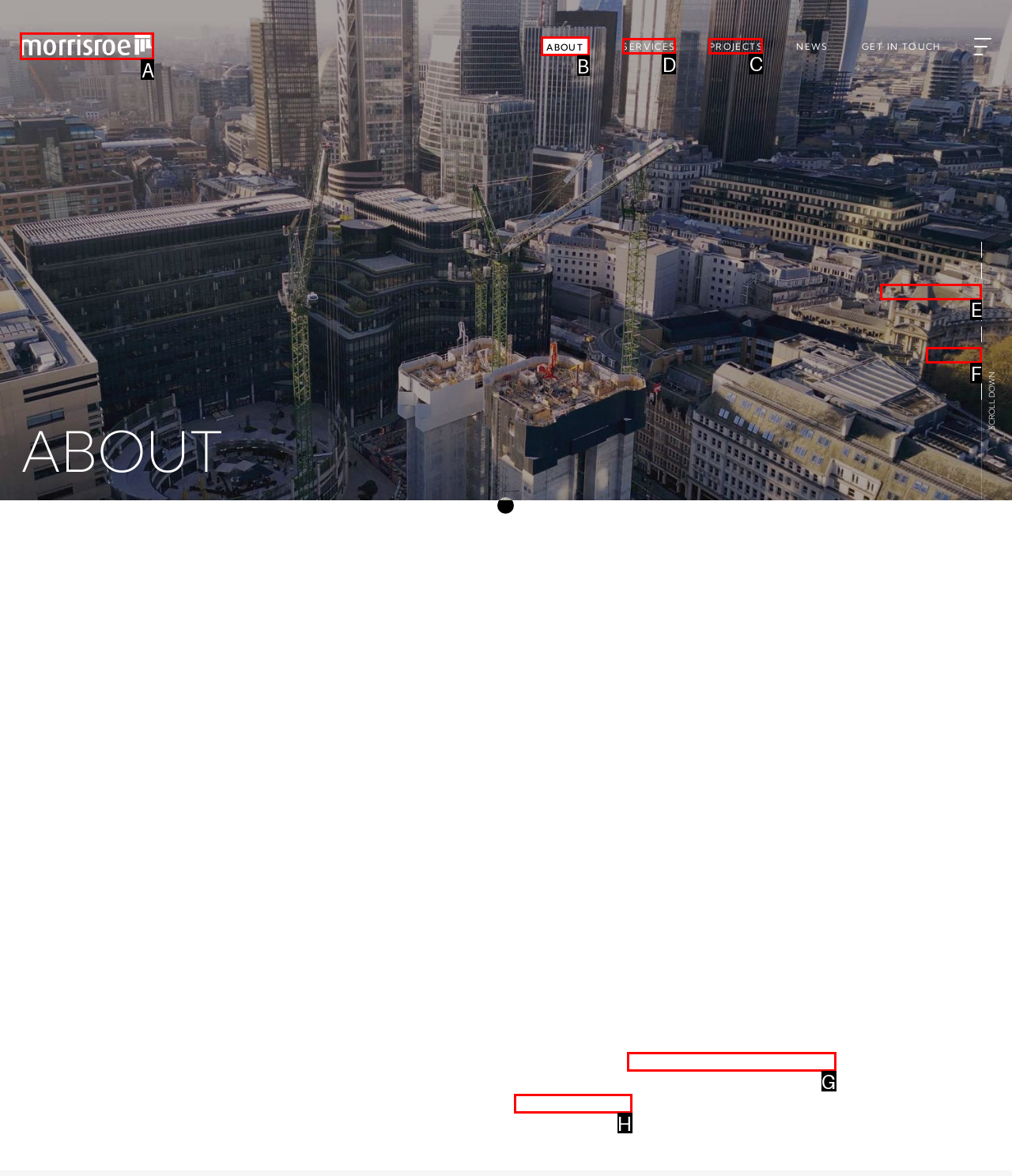Decide which HTML element to click to complete the task: click home Provide the letter of the appropriate option.

A